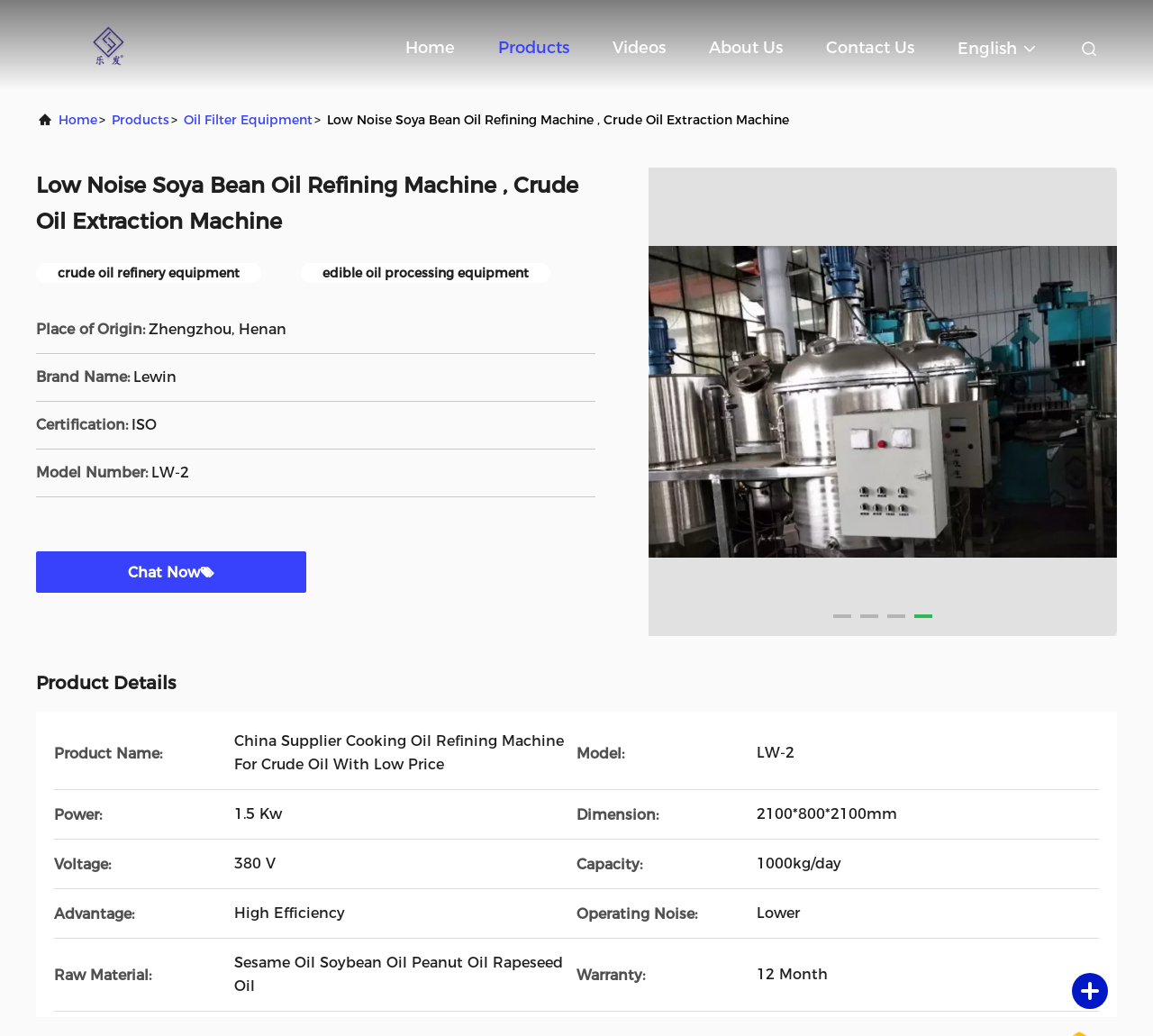Locate the bounding box coordinates of the area to click to fulfill this instruction: "View the 'Low Noise Soya Bean Oil Refining Machine, Crude Oil Extraction Machine' product details". The bounding box should be presented as four float numbers between 0 and 1, in the order [left, top, right, bottom].

[0.363, 0.162, 0.77, 0.614]